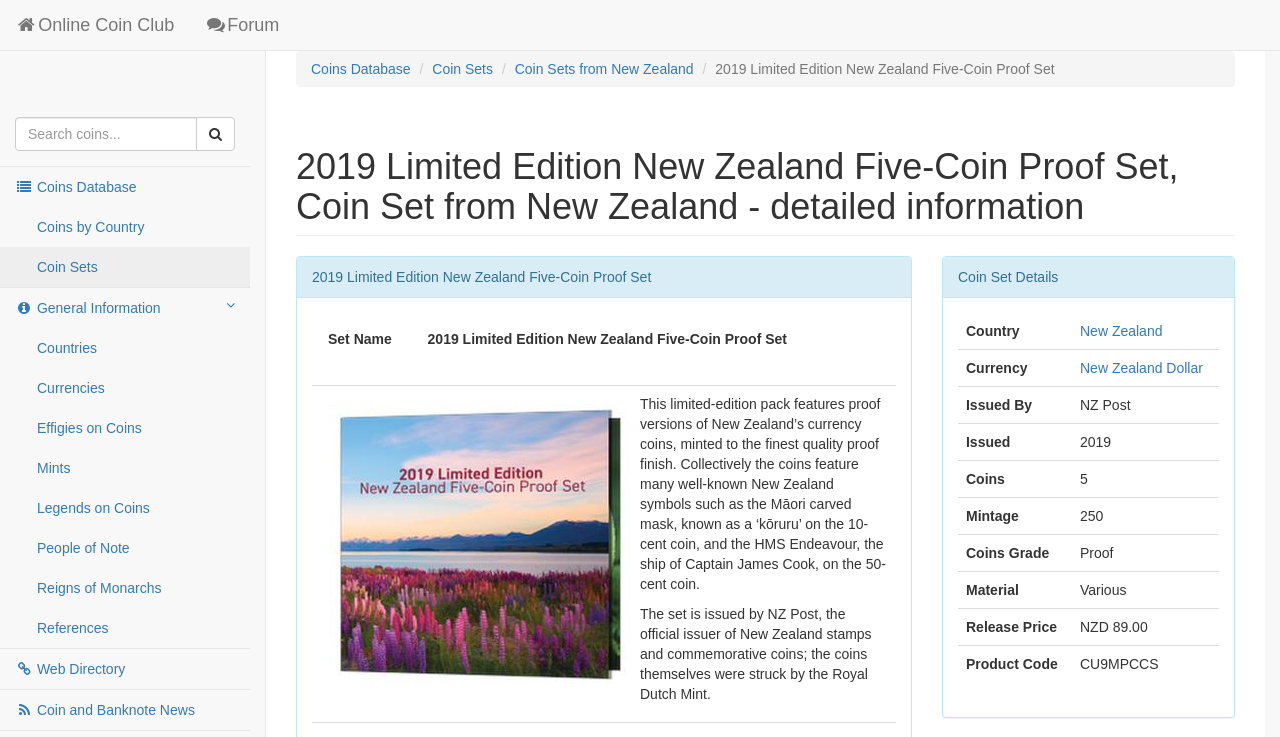Bounding box coordinates are specified in the format (top-left x, top-left y, bottom-right x, bottom-right y). All values are floating point numbers bounded between 0 and 1. Please provide the bounding box coordinate of the region this sentence describes: Prent Rodgers

None